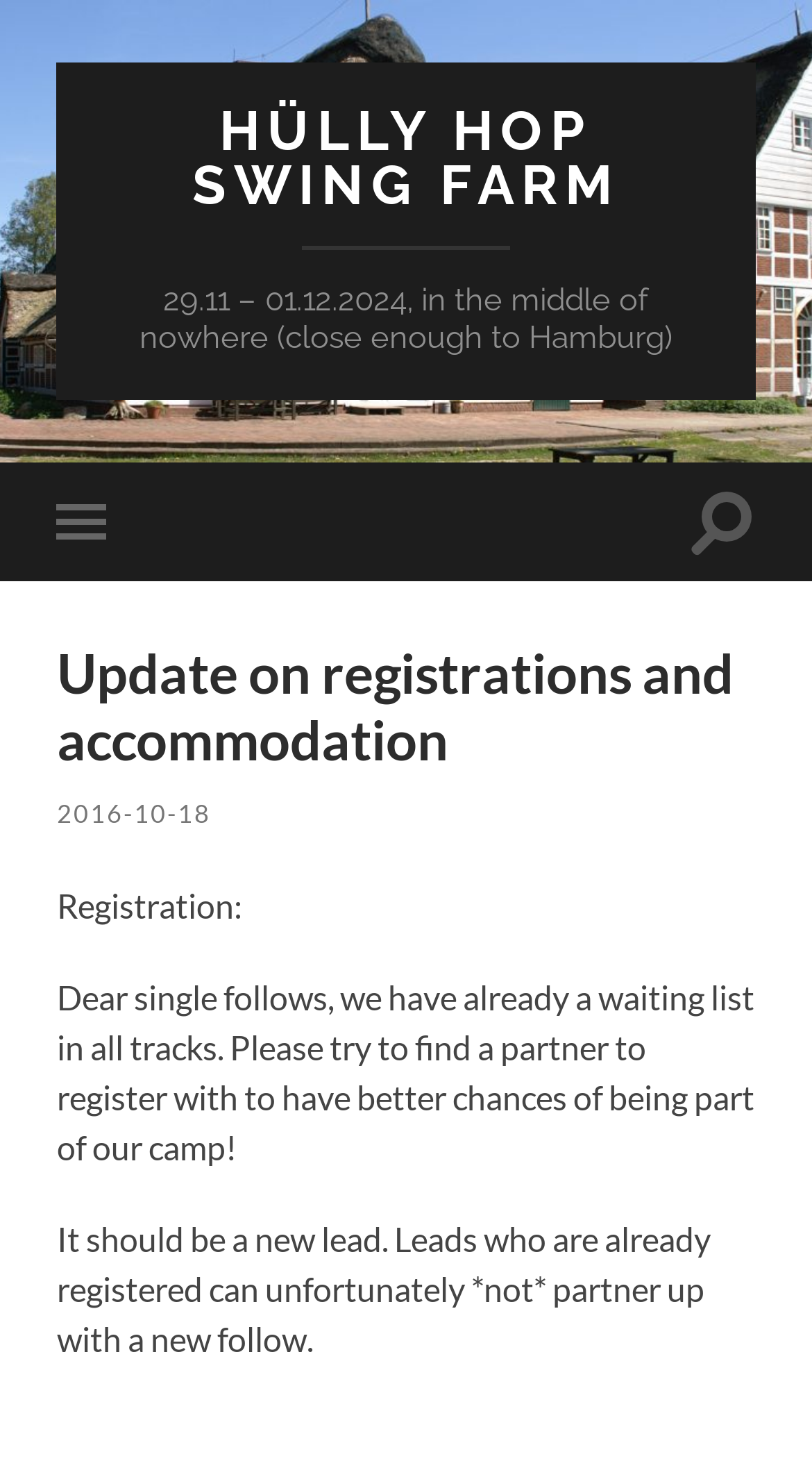Identify the main title of the webpage and generate its text content.

Update on registrations and accommodation